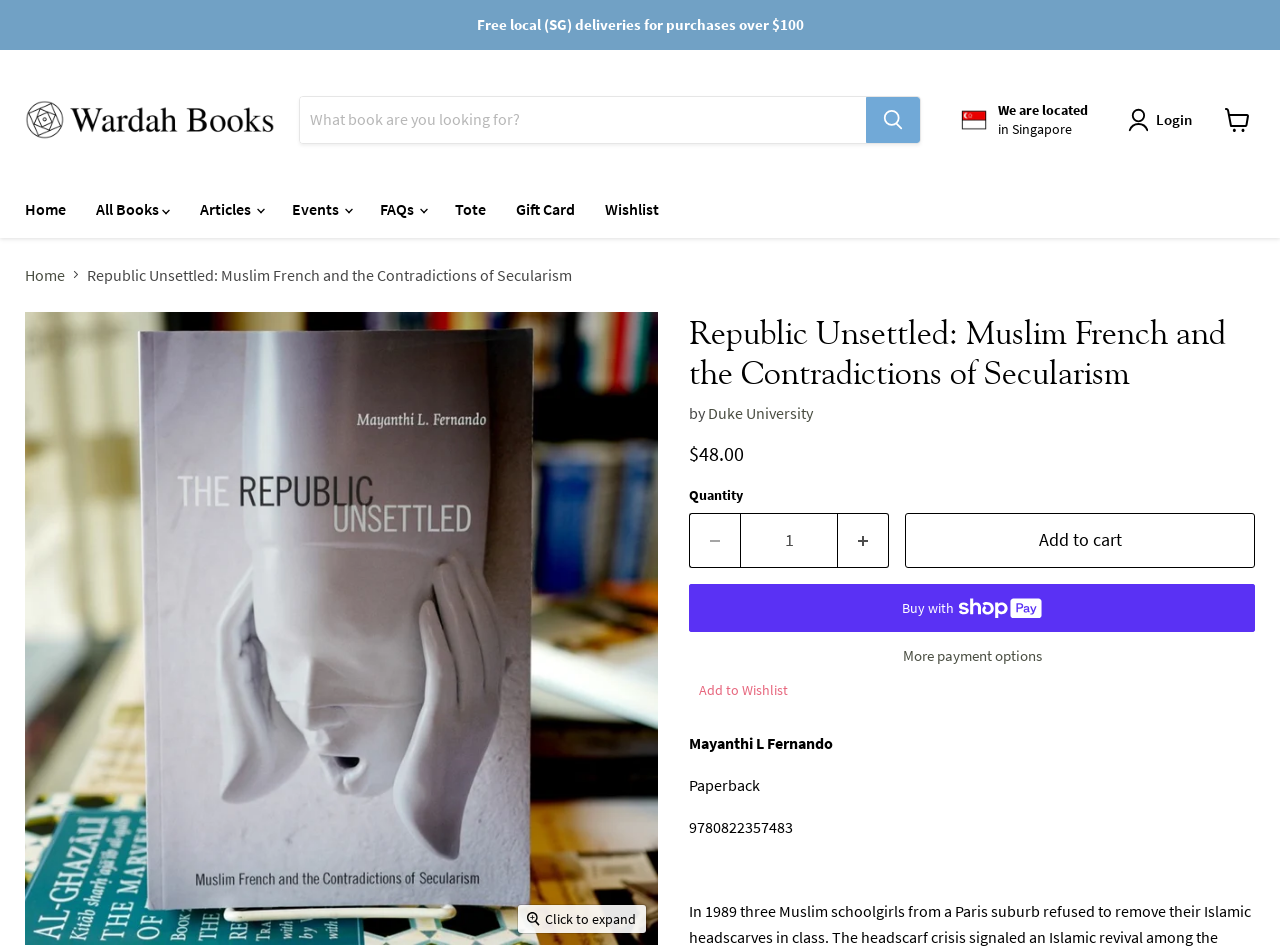Extract the bounding box coordinates for the HTML element that matches this description: "Crack". The coordinates should be four float numbers between 0 and 1, i.e., [left, top, right, bottom].

None